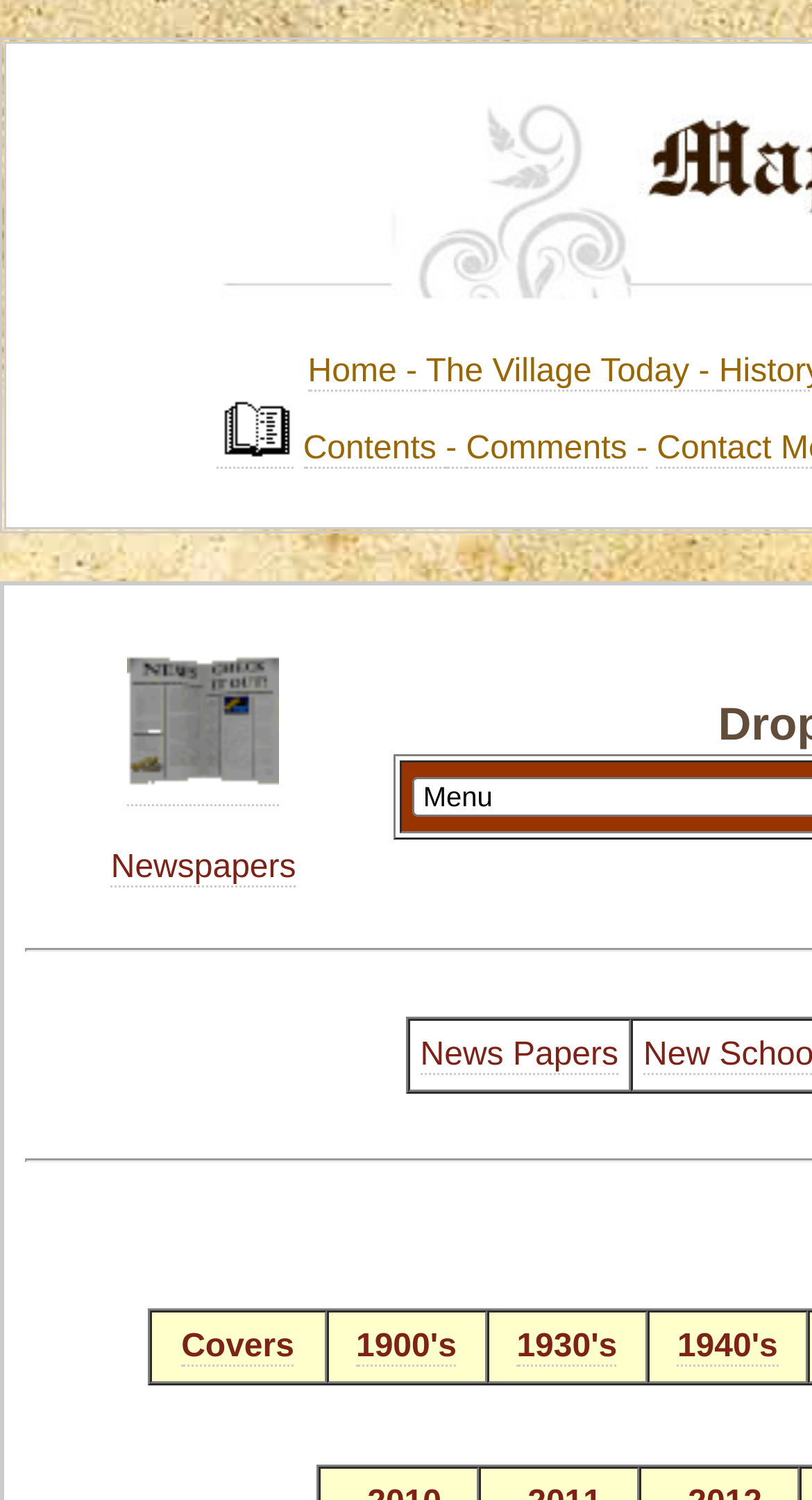Kindly provide the bounding box coordinates of the section you need to click on to fulfill the given instruction: "read newspapers".

[0.157, 0.512, 0.344, 0.538]